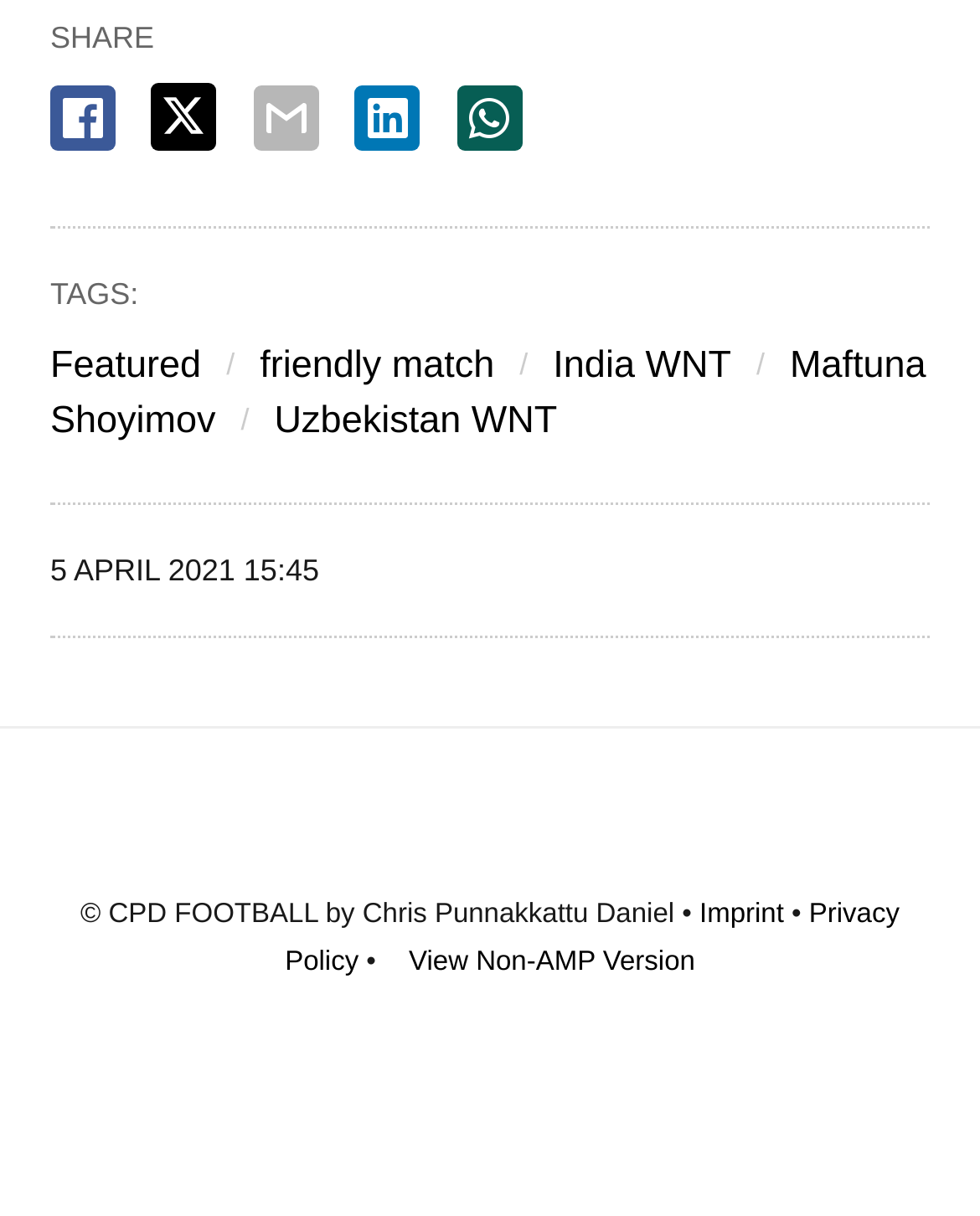Please provide a comprehensive answer to the question based on the screenshot: What is the copyright information?

I found the copyright information by looking at the StaticText element with the text '© CPD FOOTBALL by Chris Punnakkattu Daniel •' which is located at the coordinates [0.082, 0.739, 0.714, 0.764]. This text is likely to be the copyright information.